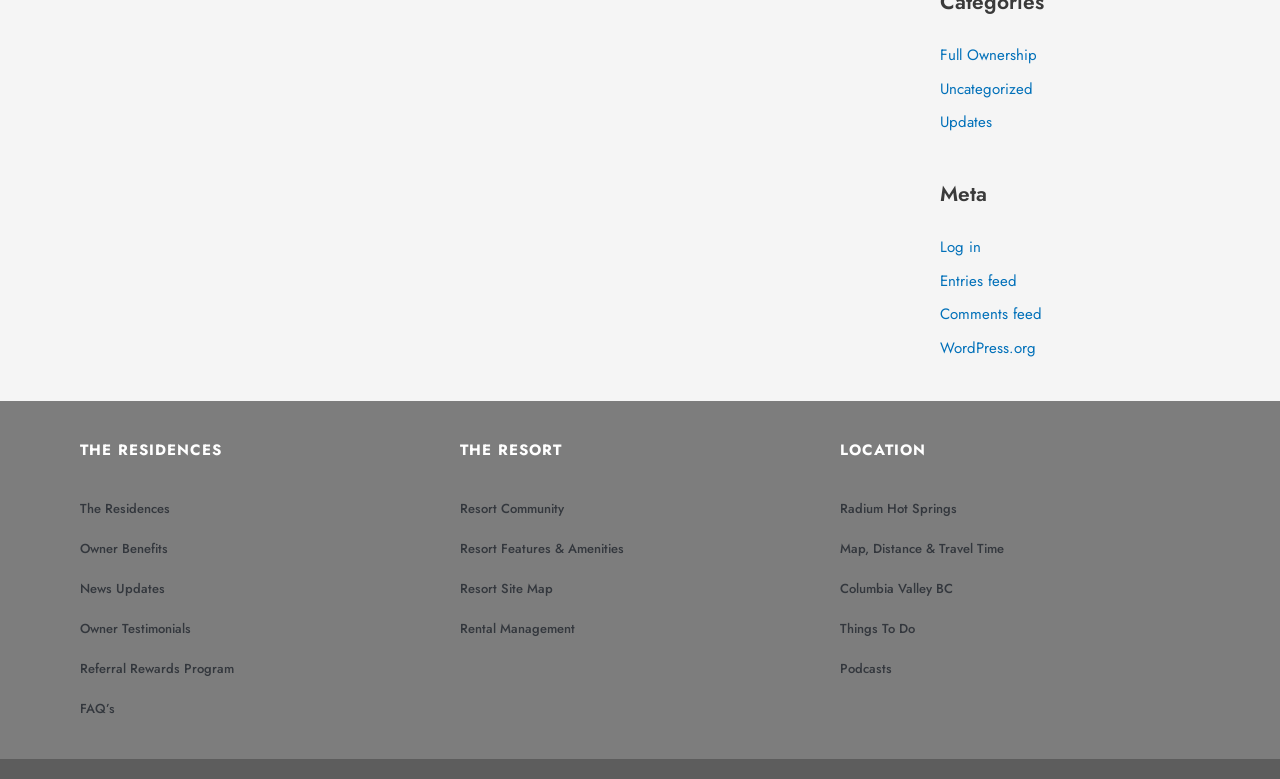Please specify the bounding box coordinates of the clickable region necessary for completing the following instruction: "Explore the resort". The coordinates must consist of four float numbers between 0 and 1, i.e., [left, top, right, bottom].

[0.359, 0.565, 0.641, 0.59]